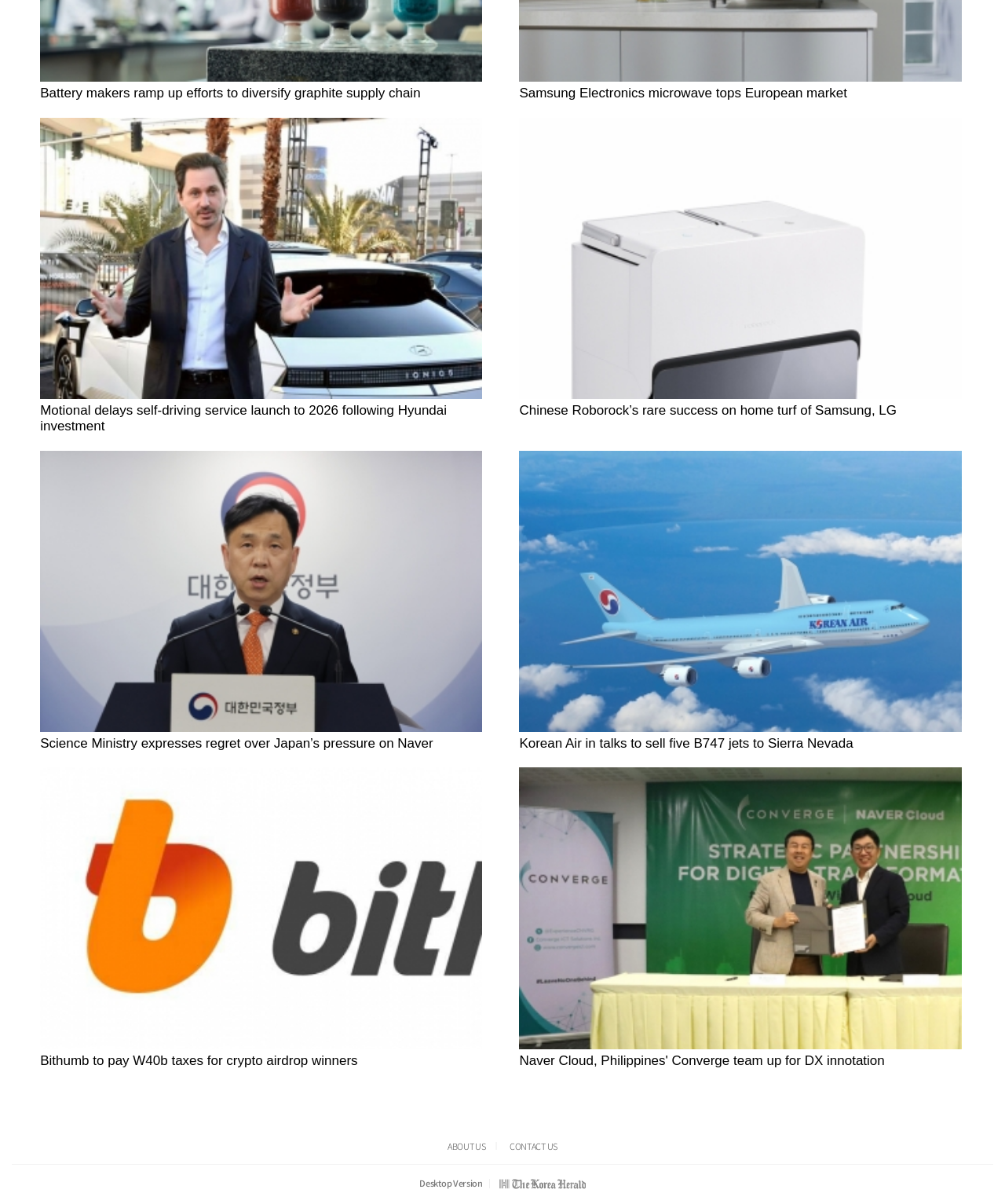Use one word or a short phrase to answer the question provided: 
How many B747 jets is Korean Air in talks to sell?

Five